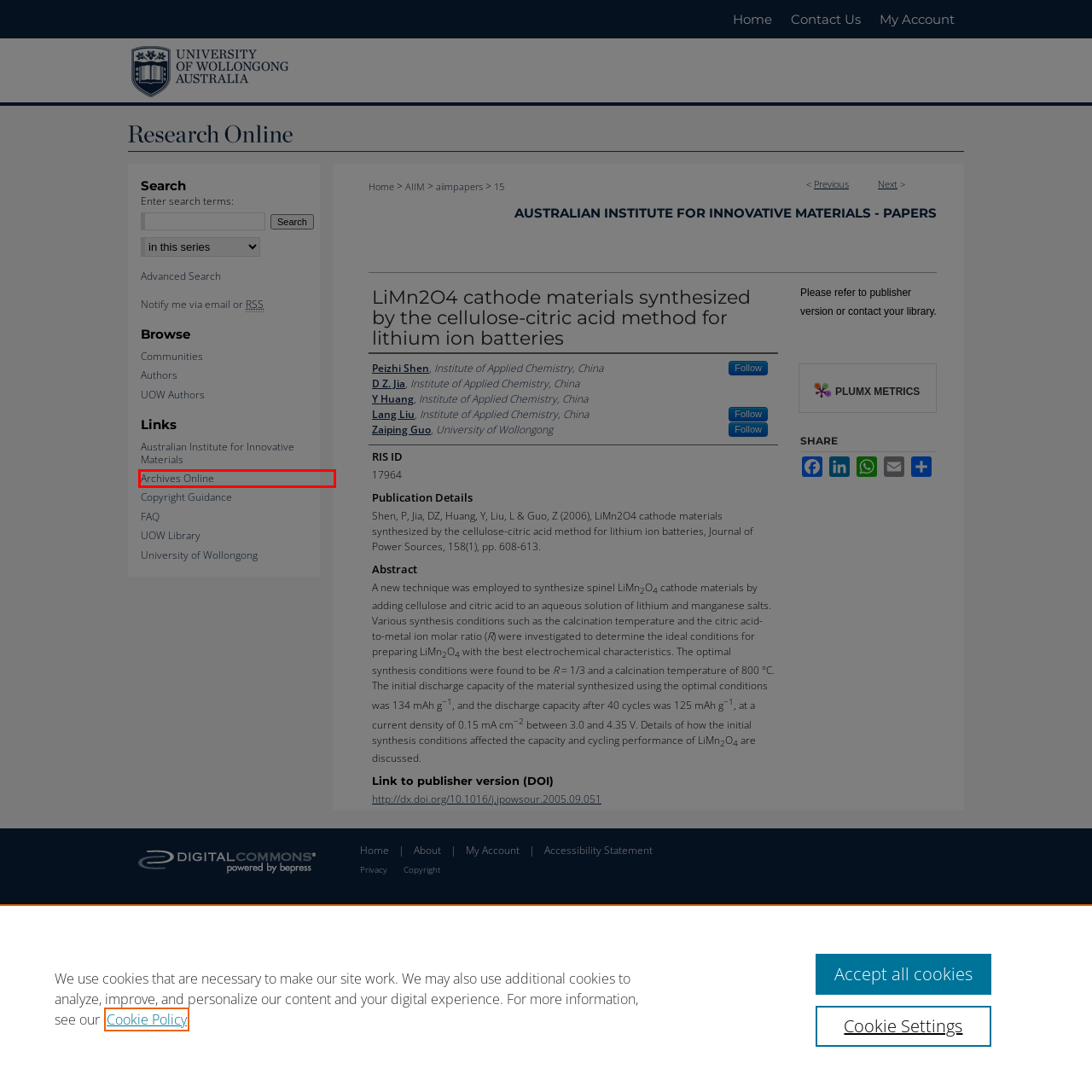Examine the screenshot of a webpage with a red bounding box around a specific UI element. Identify which webpage description best matches the new webpage that appears after clicking the element in the red bounding box. Here are the candidates:
A. Digital Commons Network: Error
B. AddToAny - Share
C. Browse by Author | Research Online - University of Wollongong
D. Welcome | University of Wollongong Archives
E. Search
F. Find answers - Ask Us
G. Privacy Policy | Elsevier Legal
H. University of Wollongong Authors | Research Online - University of Wollongong

D